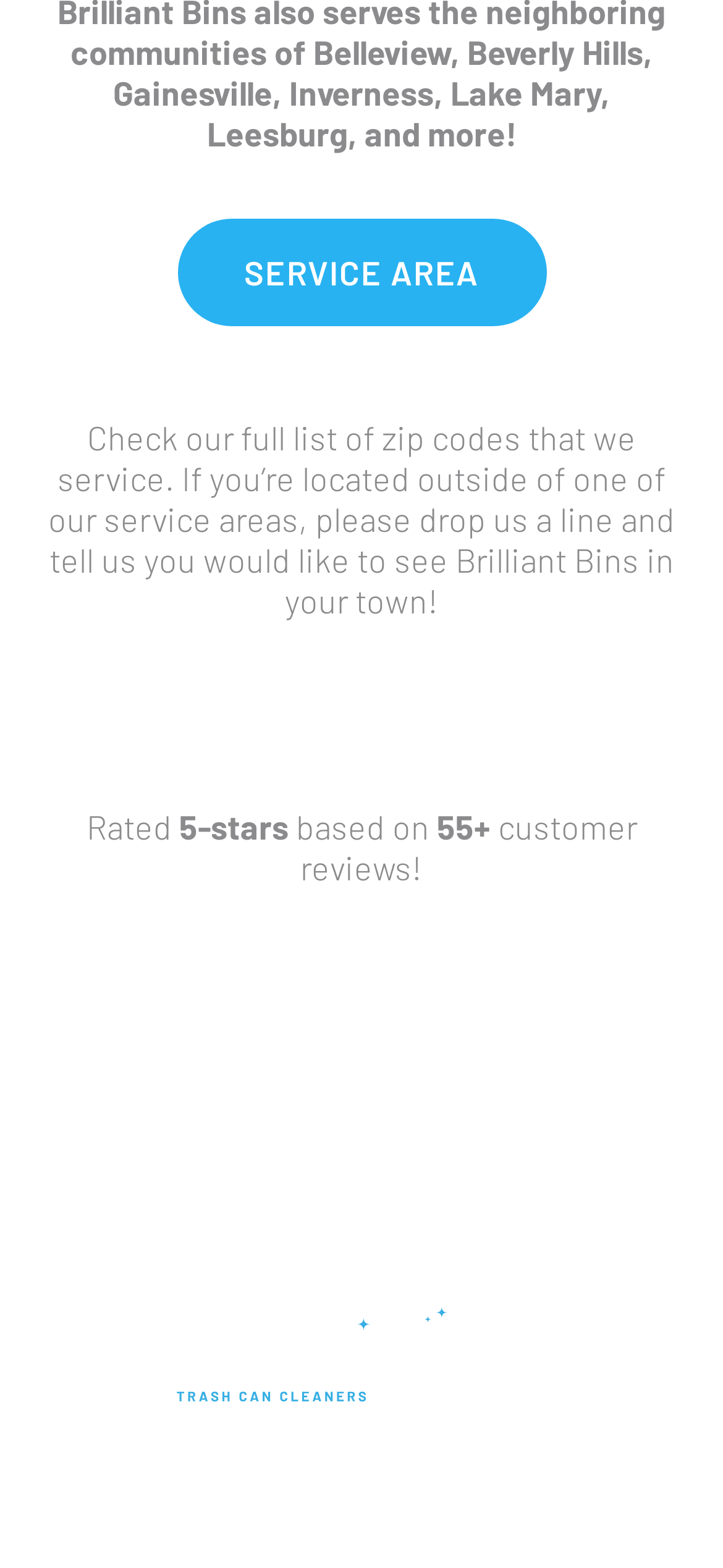Identify the bounding box coordinates for the element you need to click to achieve the following task: "Contact us". Provide the bounding box coordinates as four float numbers between 0 and 1, in the form [left, top, right, bottom].

[0.579, 0.318, 0.849, 0.344]